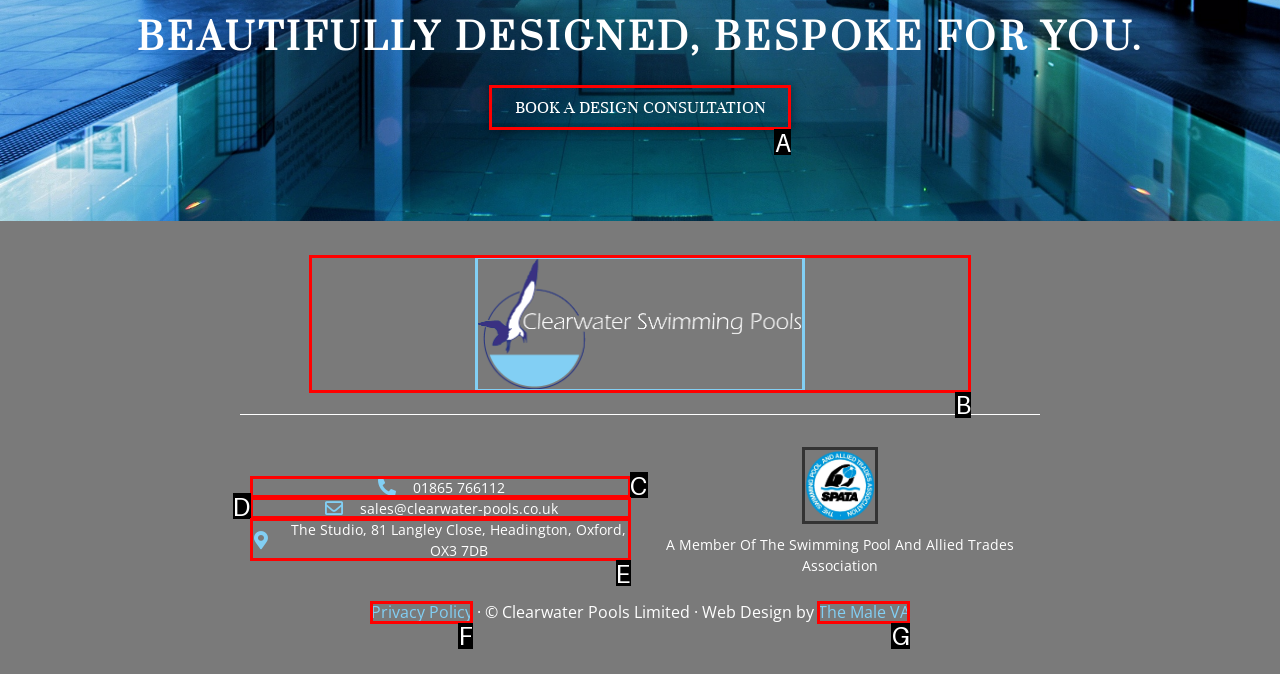Select the letter of the HTML element that best fits the description: sales@clearwater-pools.co.uk
Answer with the corresponding letter from the provided choices.

D